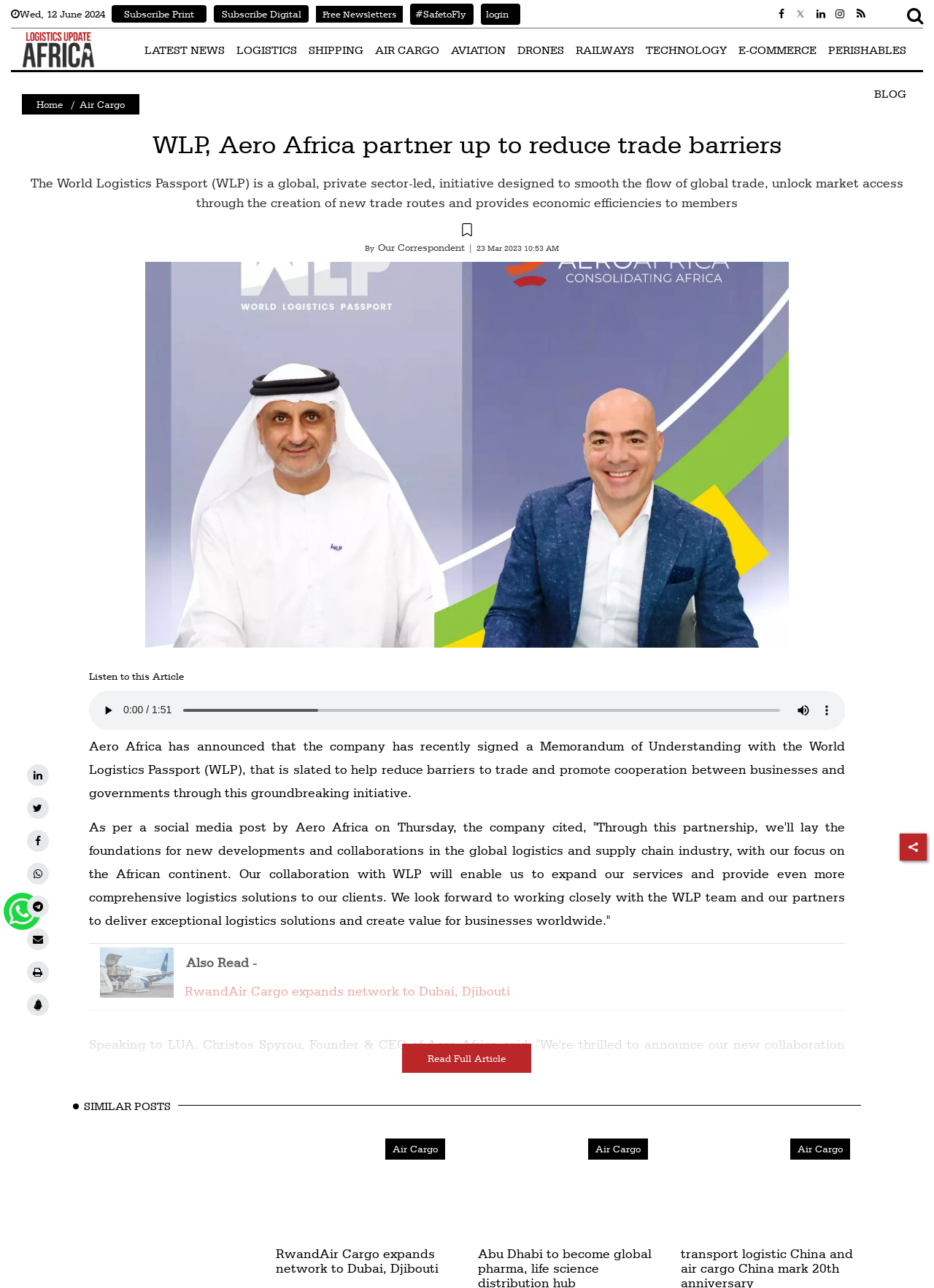Please identify the primary heading of the webpage and give its text content.

WLP, Aero Africa partner up to reduce trade barriers